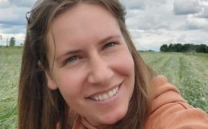Please give a one-word or short phrase response to the following question: 
Is the sky in the image fully cloudy?

No